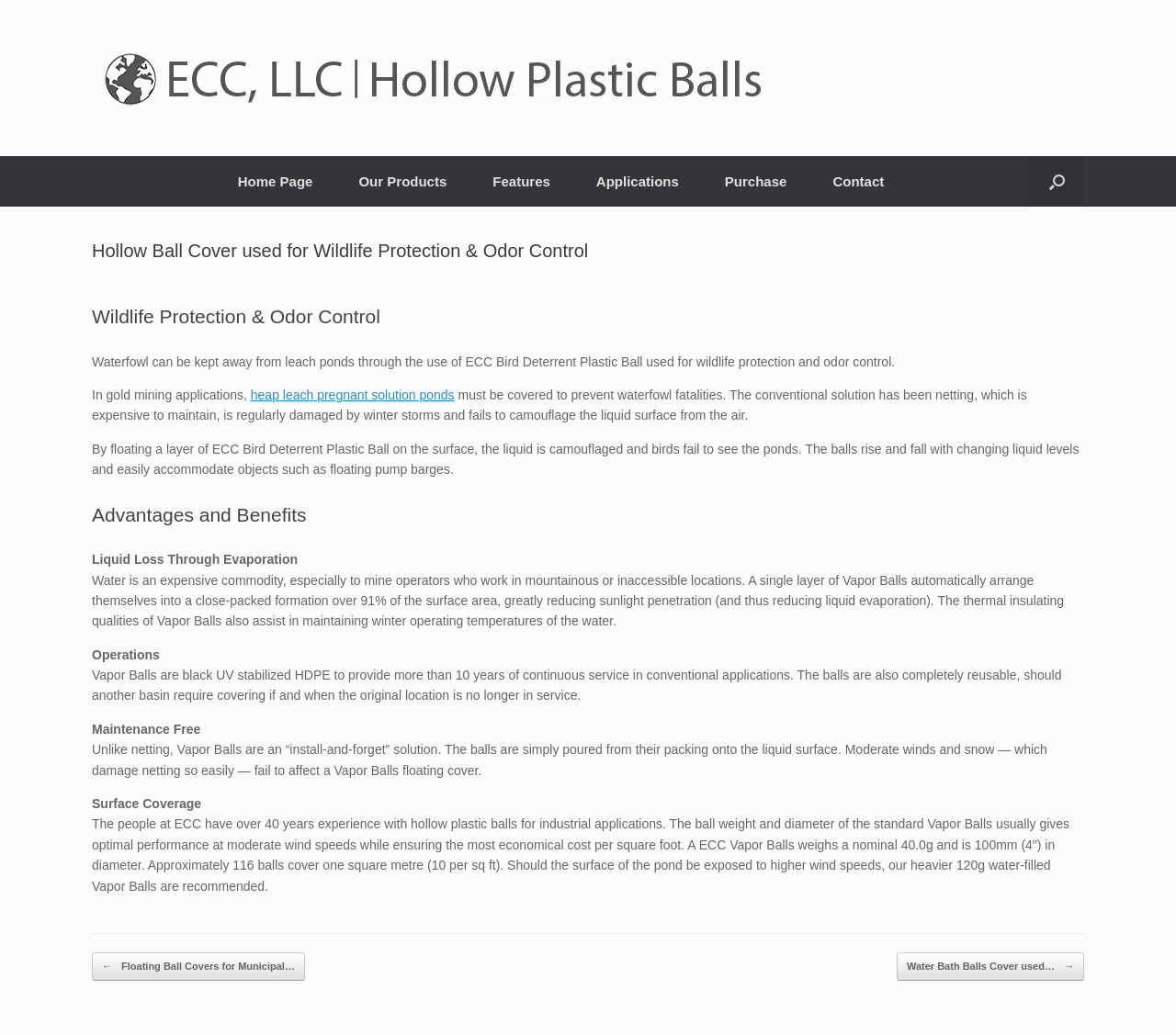What is the material of Vapor Balls?
Give a detailed explanation using the information visible in the image.

According to the webpage, Vapor Balls are made of black UV stabilized HDPE, which provides more than 10 years of continuous service in conventional applications.